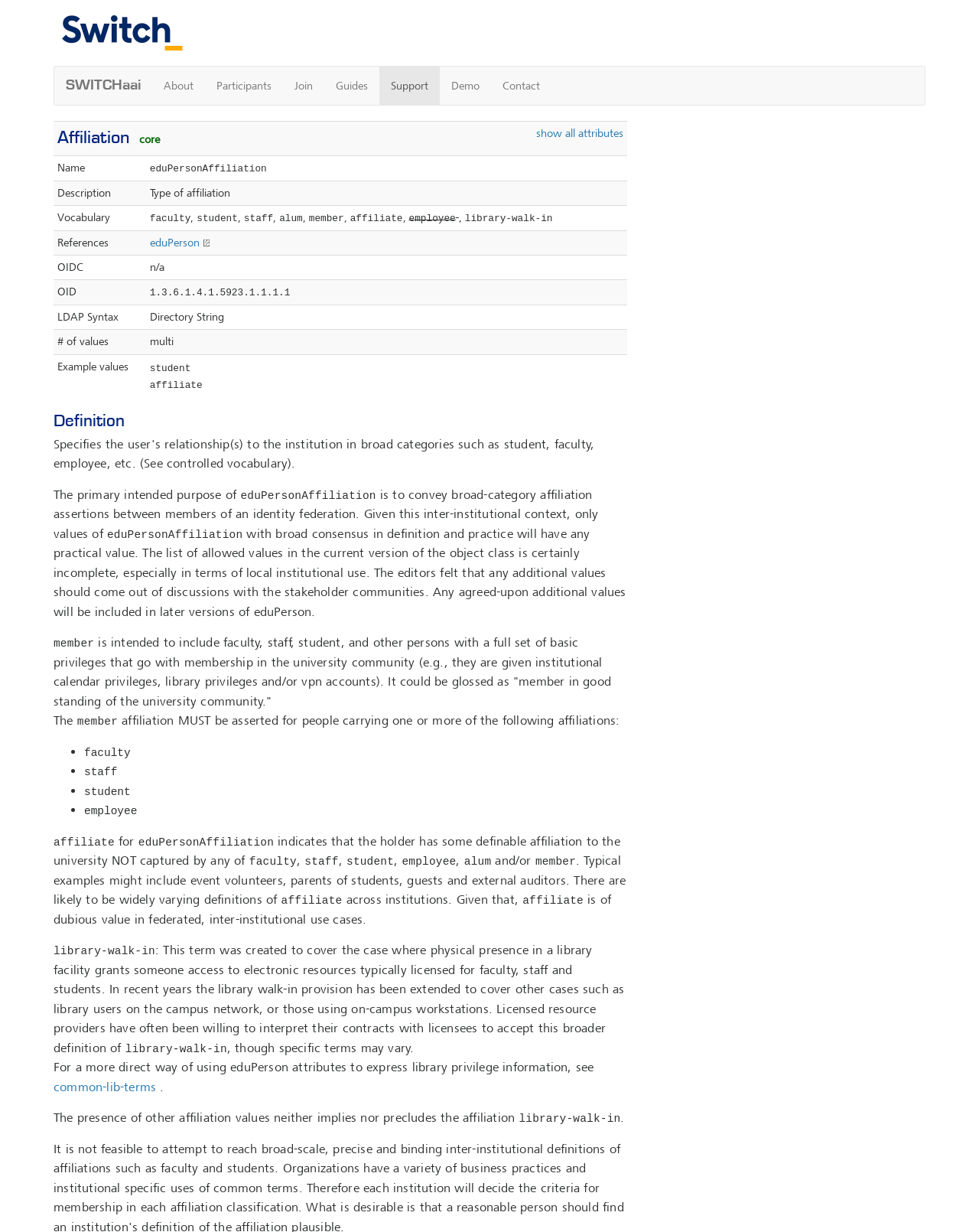Respond to the question below with a single word or phrase:
What are the values of affiliation that MUST be asserted for people carrying one or more of the following affiliations?

faculty, staff, student, employee